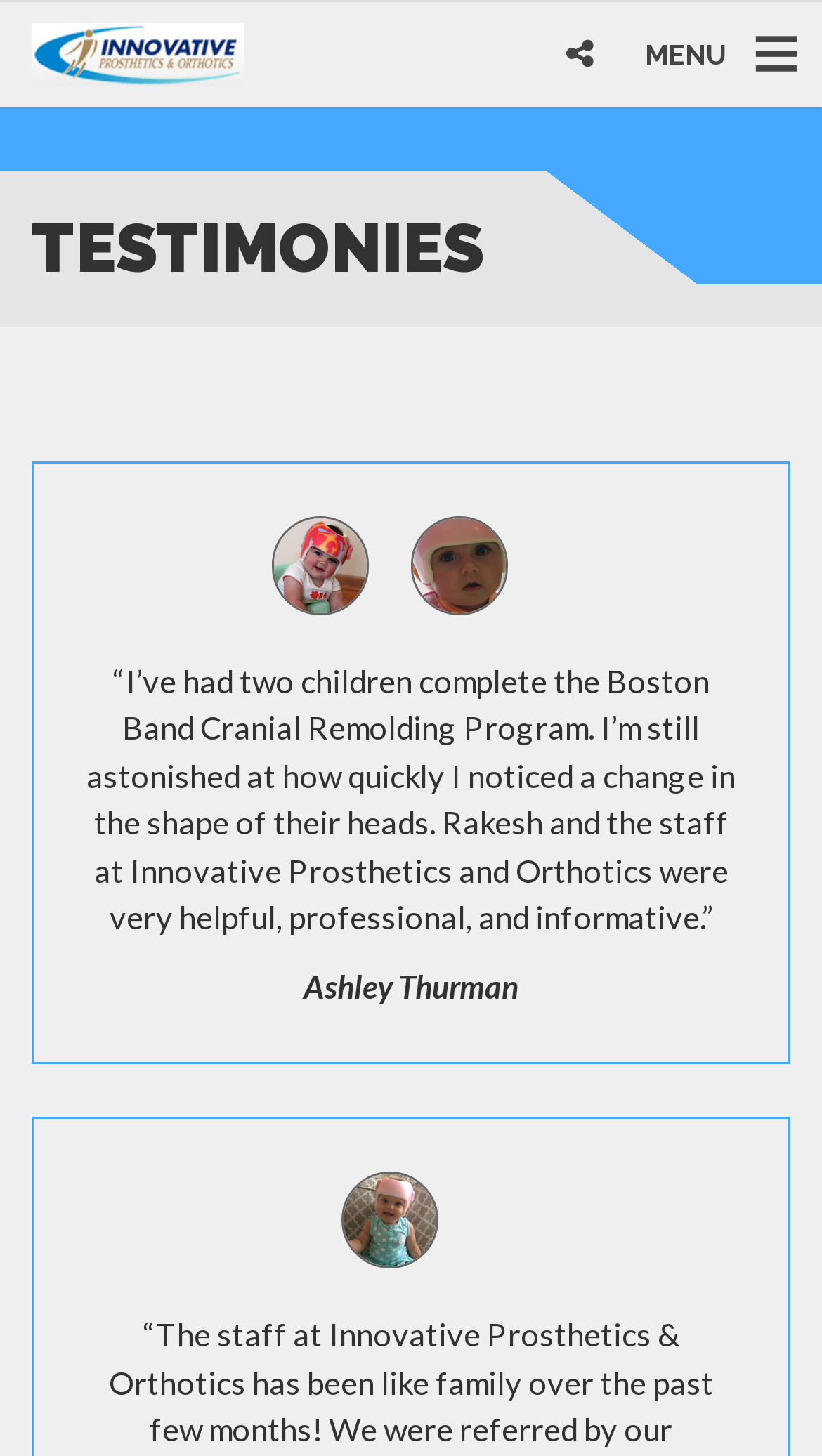What is the company name in the logo?
Using the screenshot, give a one-word or short phrase answer.

HealthFlex